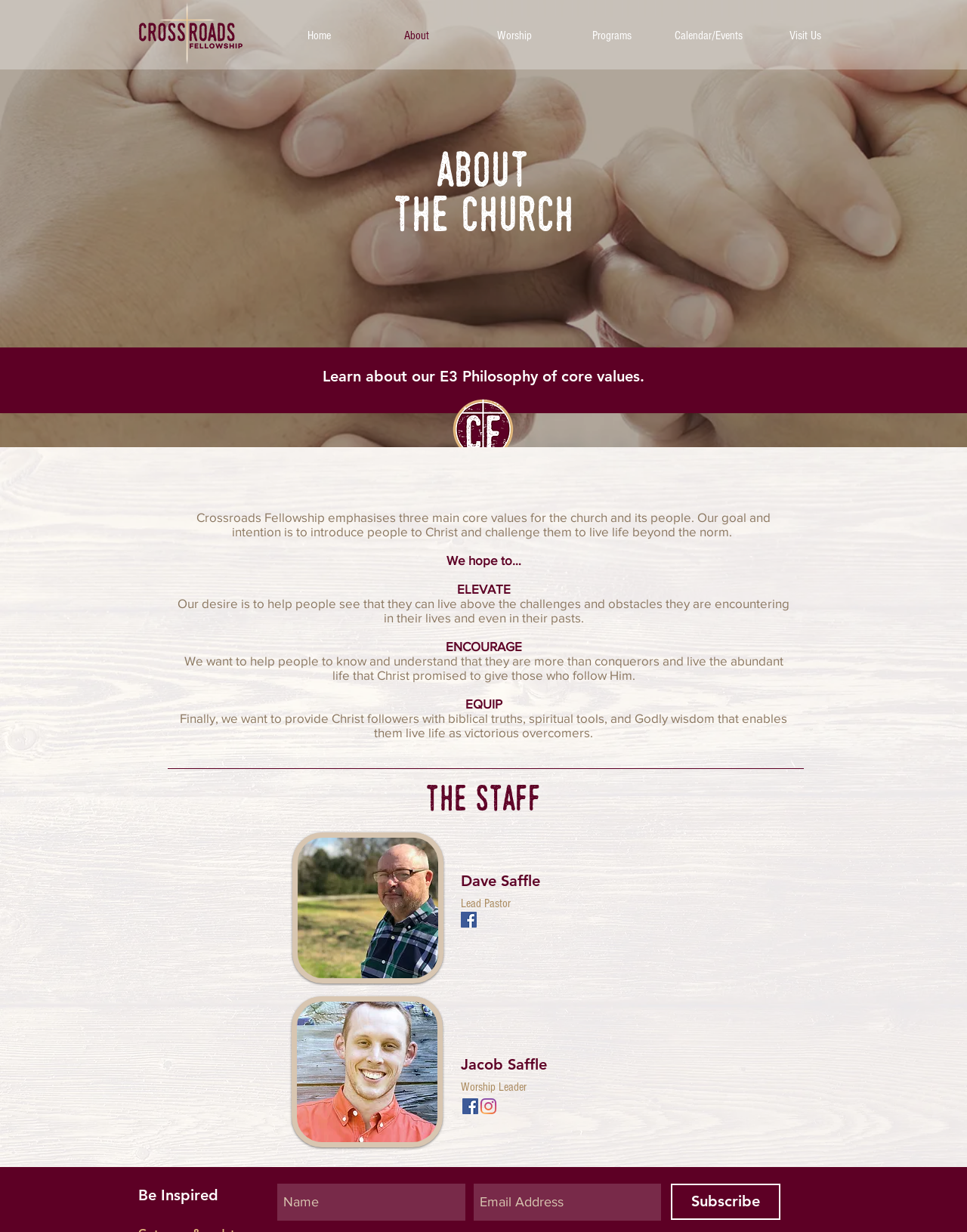Identify the coordinates of the bounding box for the element that must be clicked to accomplish the instruction: "Read the post from dongoran".

None